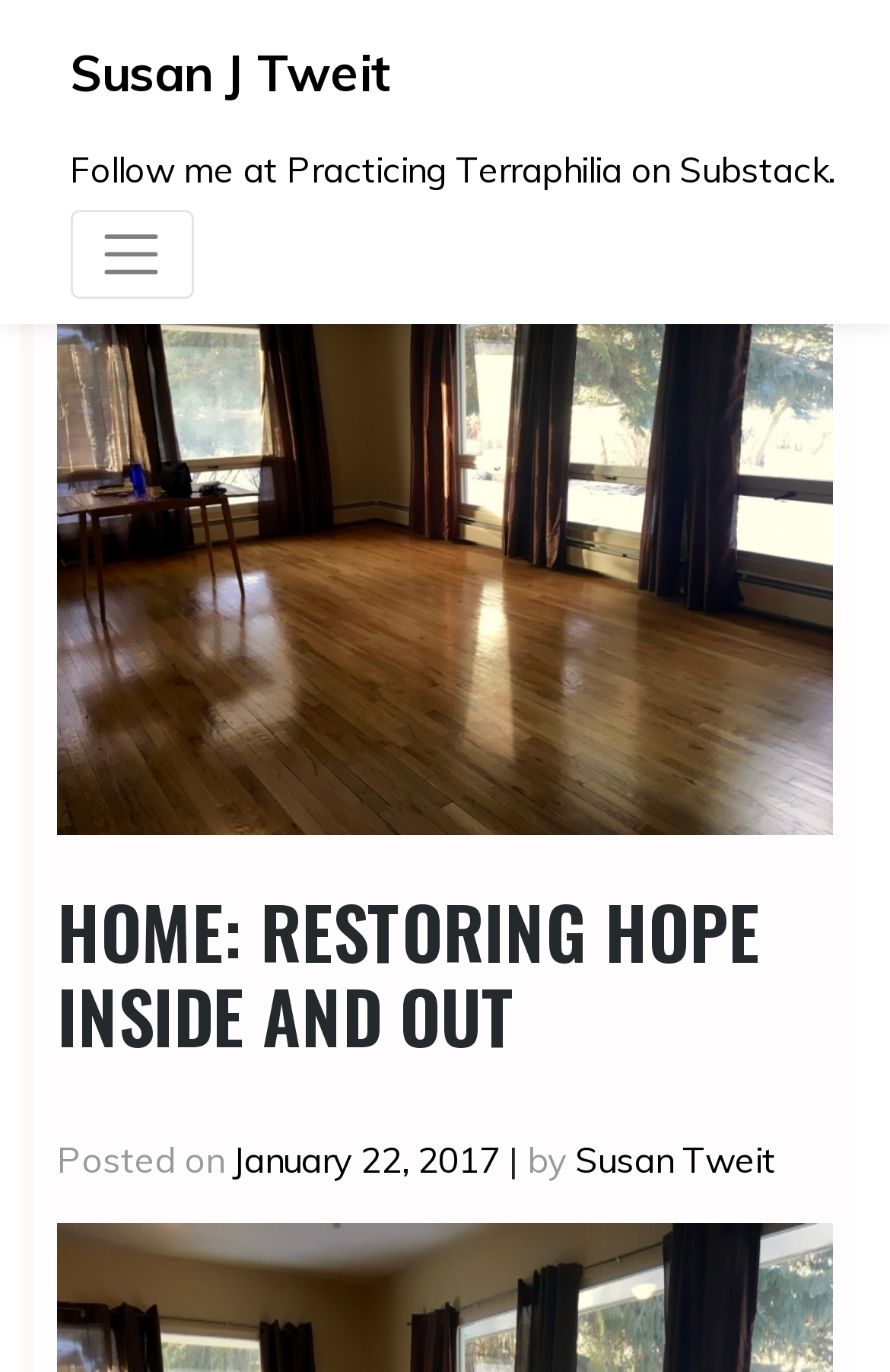What is the author of the latest article?
Using the image, provide a detailed and thorough answer to the question.

By analyzing the webpage structure, I found a section that appears to be a blog post. Within this section, I found a link with the text 'Susan Tweit' which is preceded by the text 'by'. This suggests that Susan Tweit is the author of the latest article.